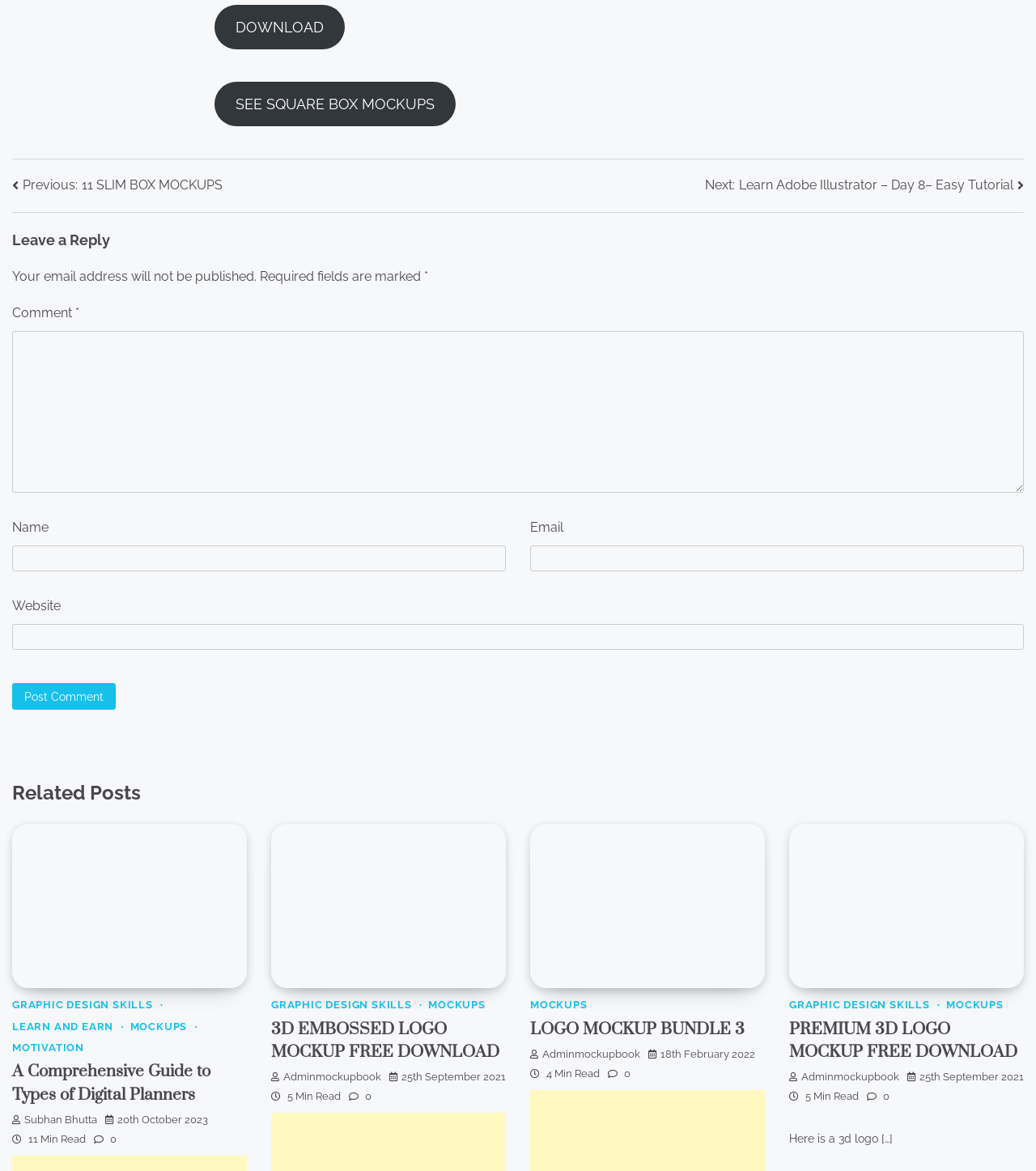What type of content is being discussed in the post with the heading '3D EMBOSSED LOGO MOCKUP FREE DOWNLOAD'?
Please use the image to provide a one-word or short phrase answer.

Logo mockup